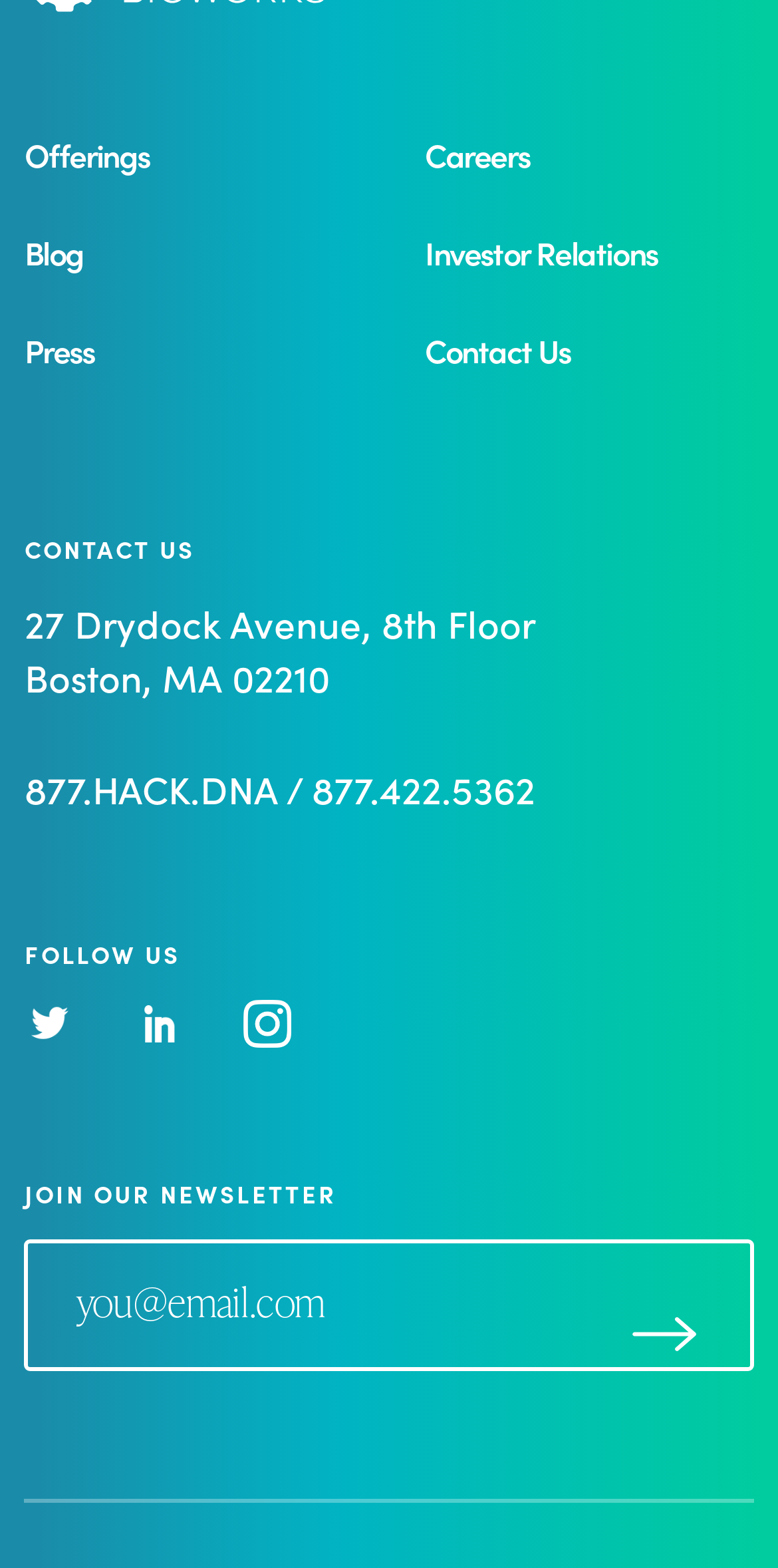Locate the coordinates of the bounding box for the clickable region that fulfills this instruction: "Enter email address".

[0.031, 0.791, 0.969, 0.874]